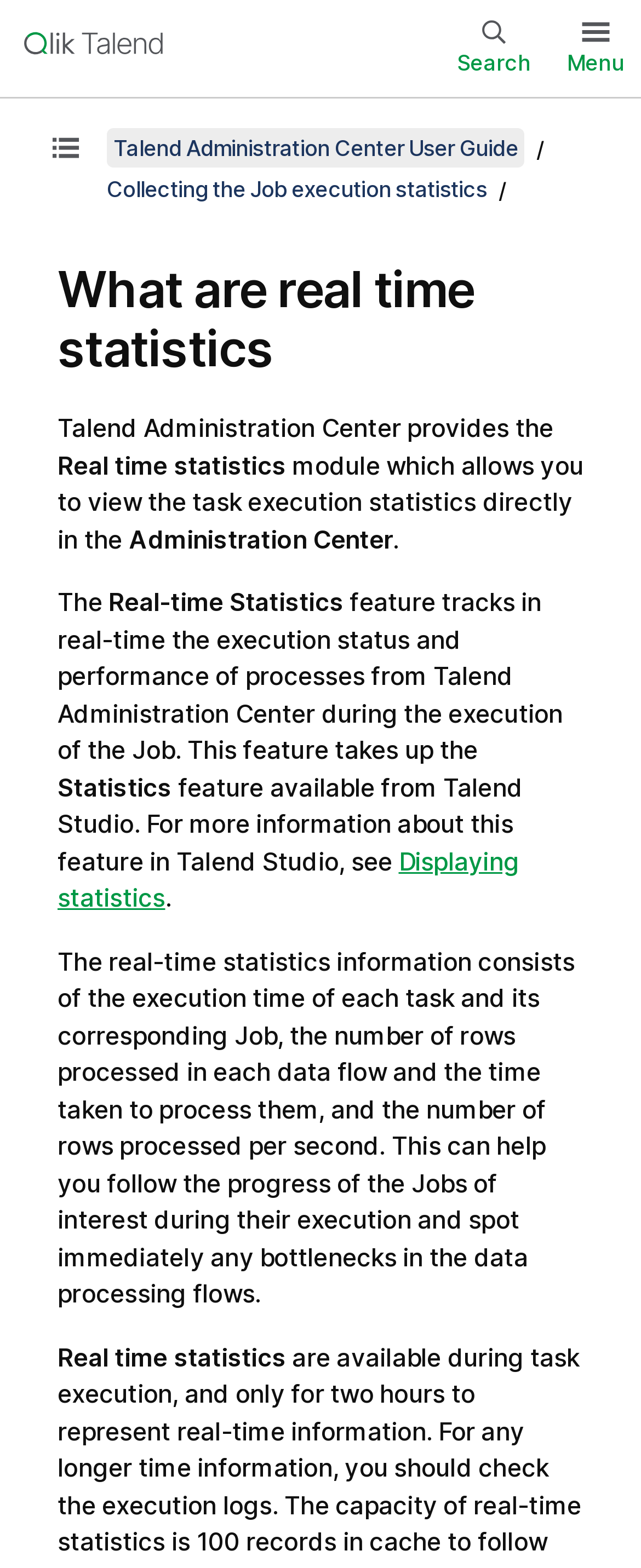What information does the real-time statistics information consist of?
Your answer should be a single word or phrase derived from the screenshot.

Execution time, rows processed, and time taken